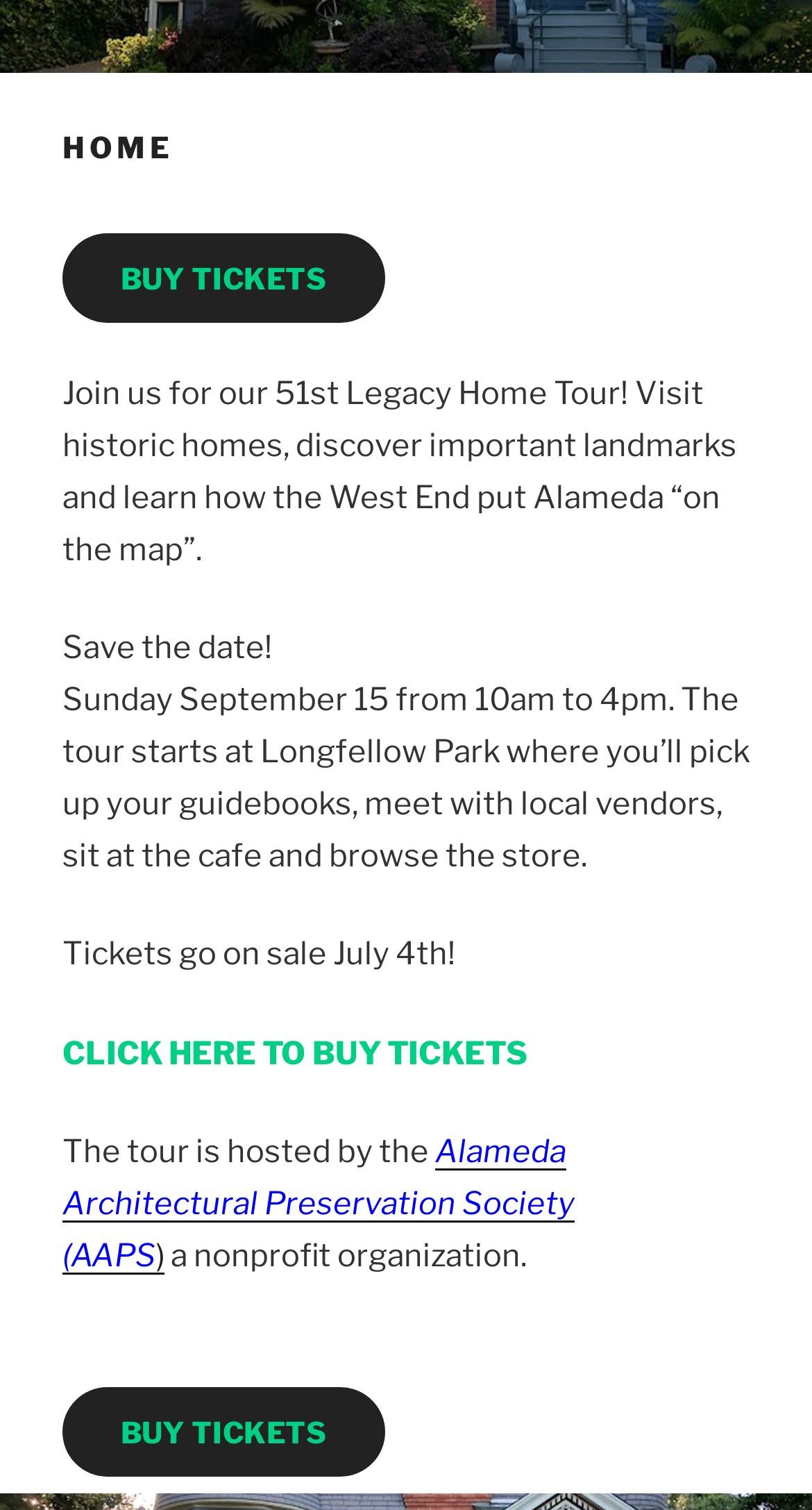Using the details in the image, give a detailed response to the question below:
How many times is the 'BUY TICKETS' link displayed?

The 'BUY TICKETS' link is displayed three times on the webpage, at different locations, which can be identified by the repeated occurrence of the link text.